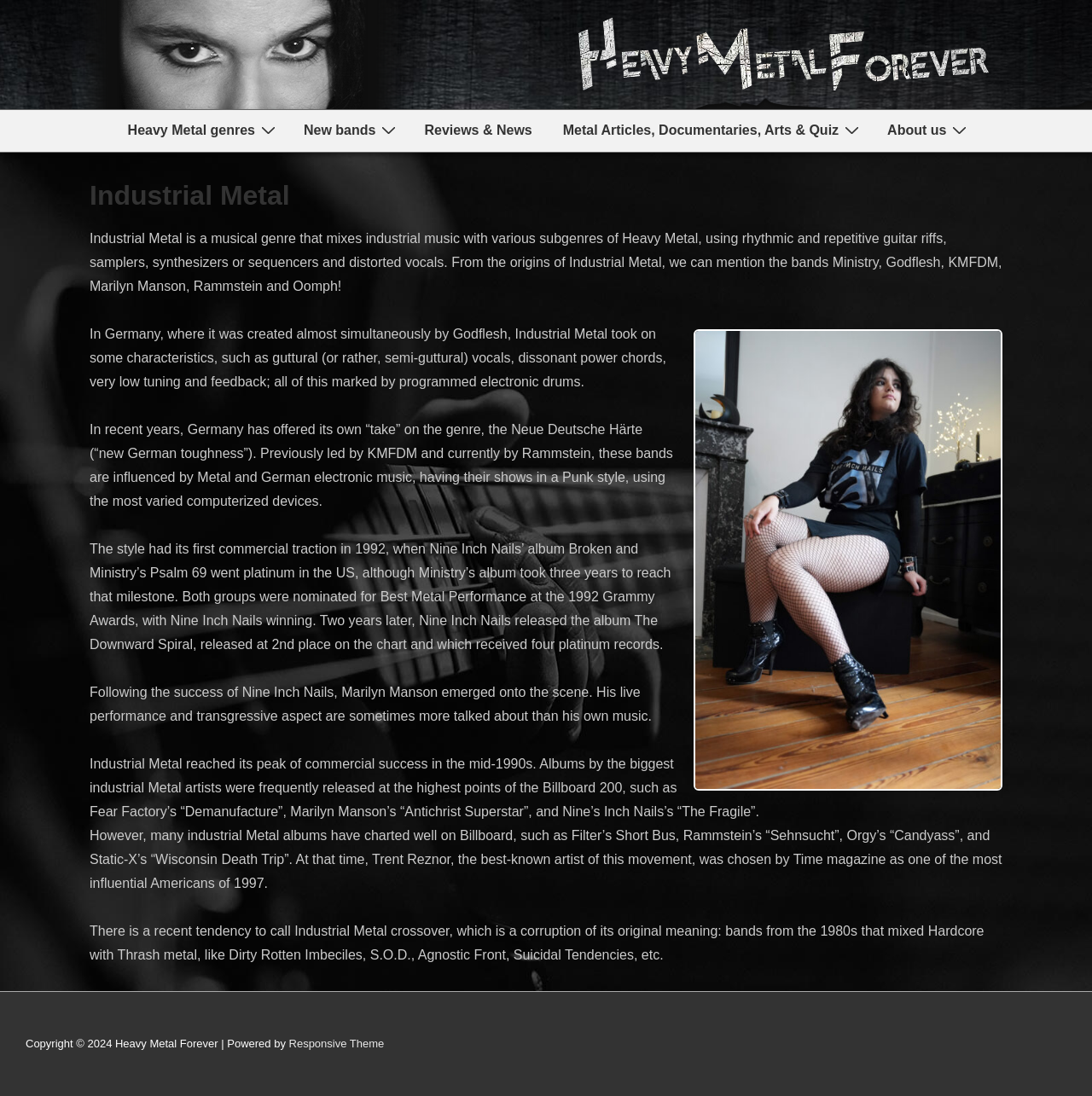Based on the image, please respond to the question with as much detail as possible:
What is the main topic of the webpage?

The main topic of the webpage is Industrial Metal, which is a musical genre that mixes industrial music with various subgenres of Heavy Metal, as described in the article on the webpage.